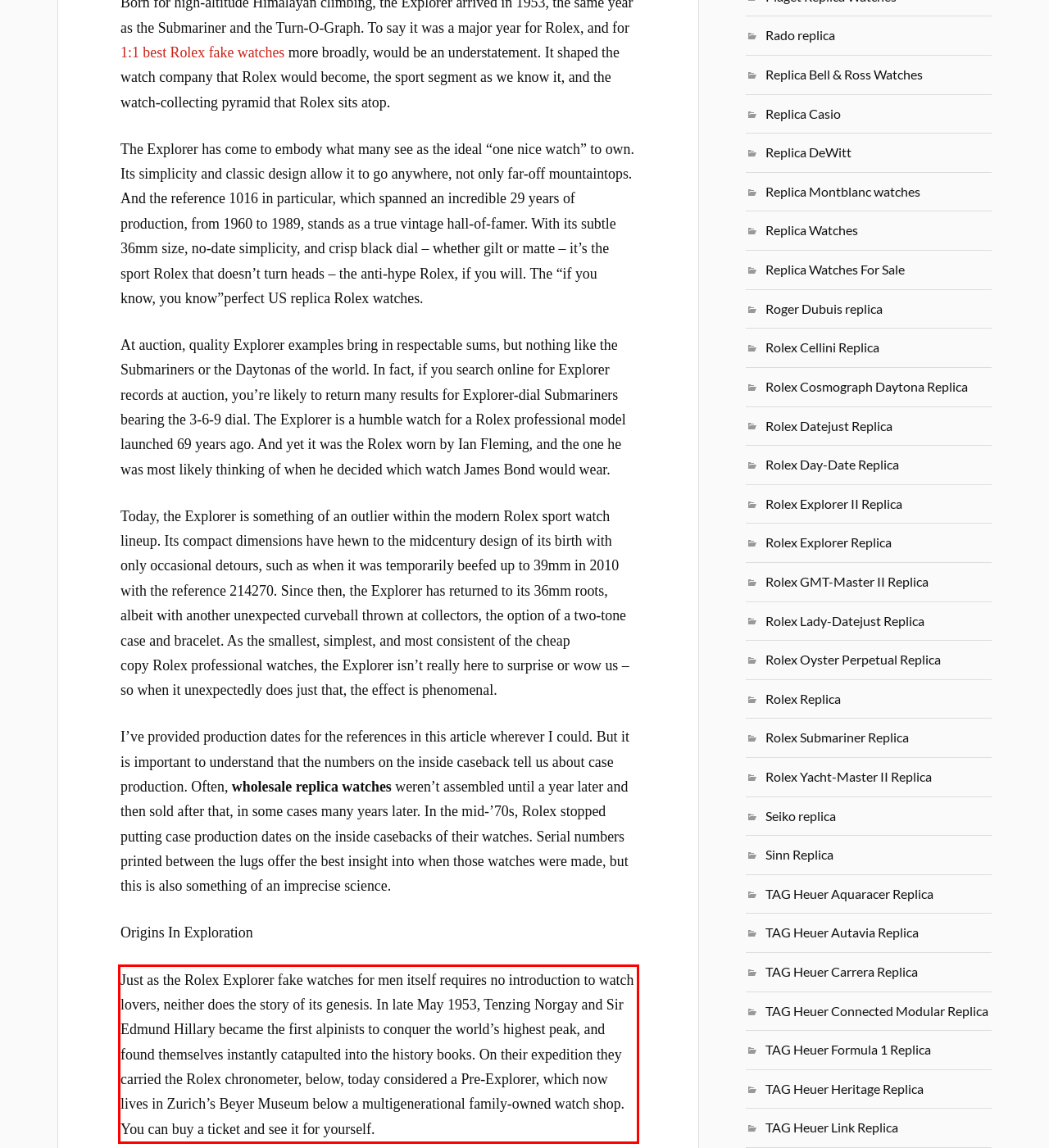Please perform OCR on the UI element surrounded by the red bounding box in the given webpage screenshot and extract its text content.

Just as the Rolex Explorer fake watches for men itself requires no introduction to watch lovers, neither does the story of its genesis. In late May 1953, Tenzing Norgay and Sir Edmund Hillary became the first alpinists to conquer the world’s highest peak, and found themselves instantly catapulted into the history books. On their expedition they carried the Rolex chronometer, below, today considered a Pre-Explorer, which now lives in Zurich’s Beyer Museum below a multigenerational family-owned watch shop. You can buy a ticket and see it for yourself.